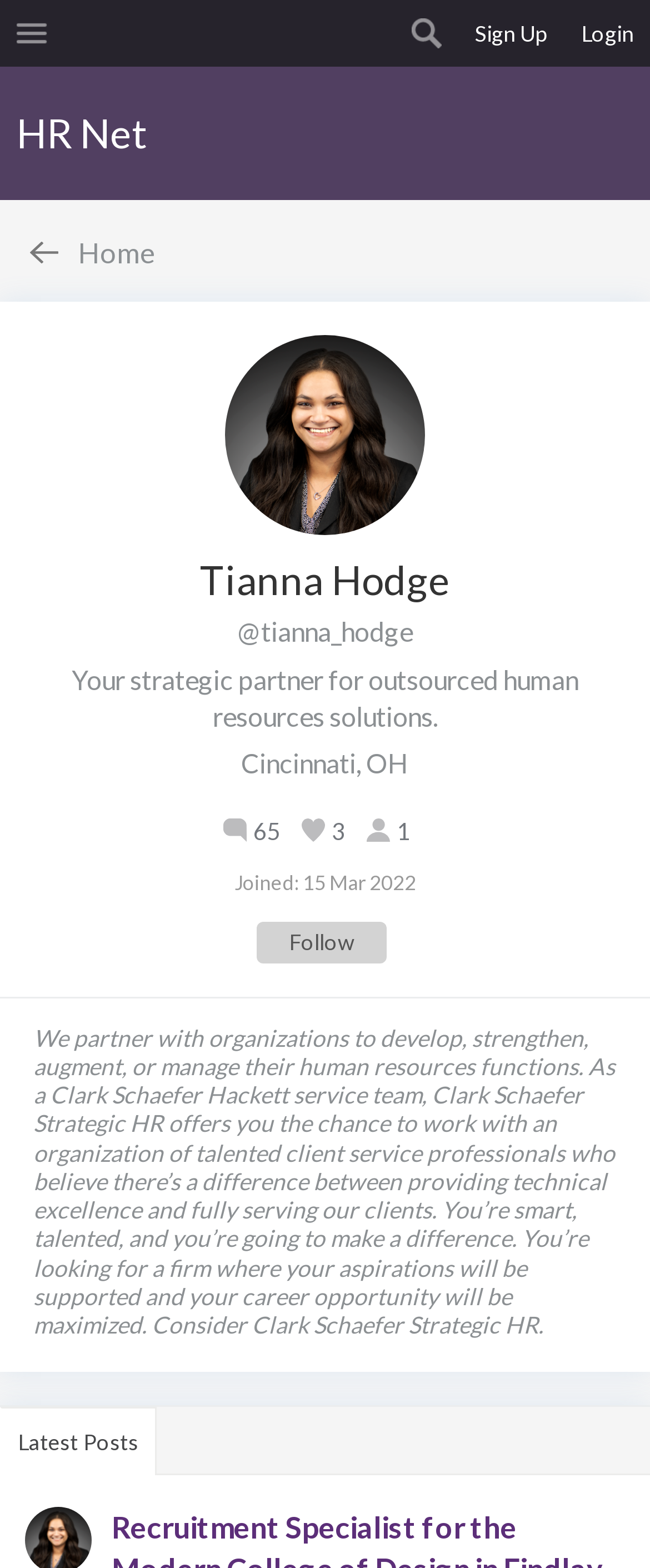Calculate the bounding box coordinates of the UI element given the description: "Latest Posts".

[0.0, 0.897, 0.241, 0.941]